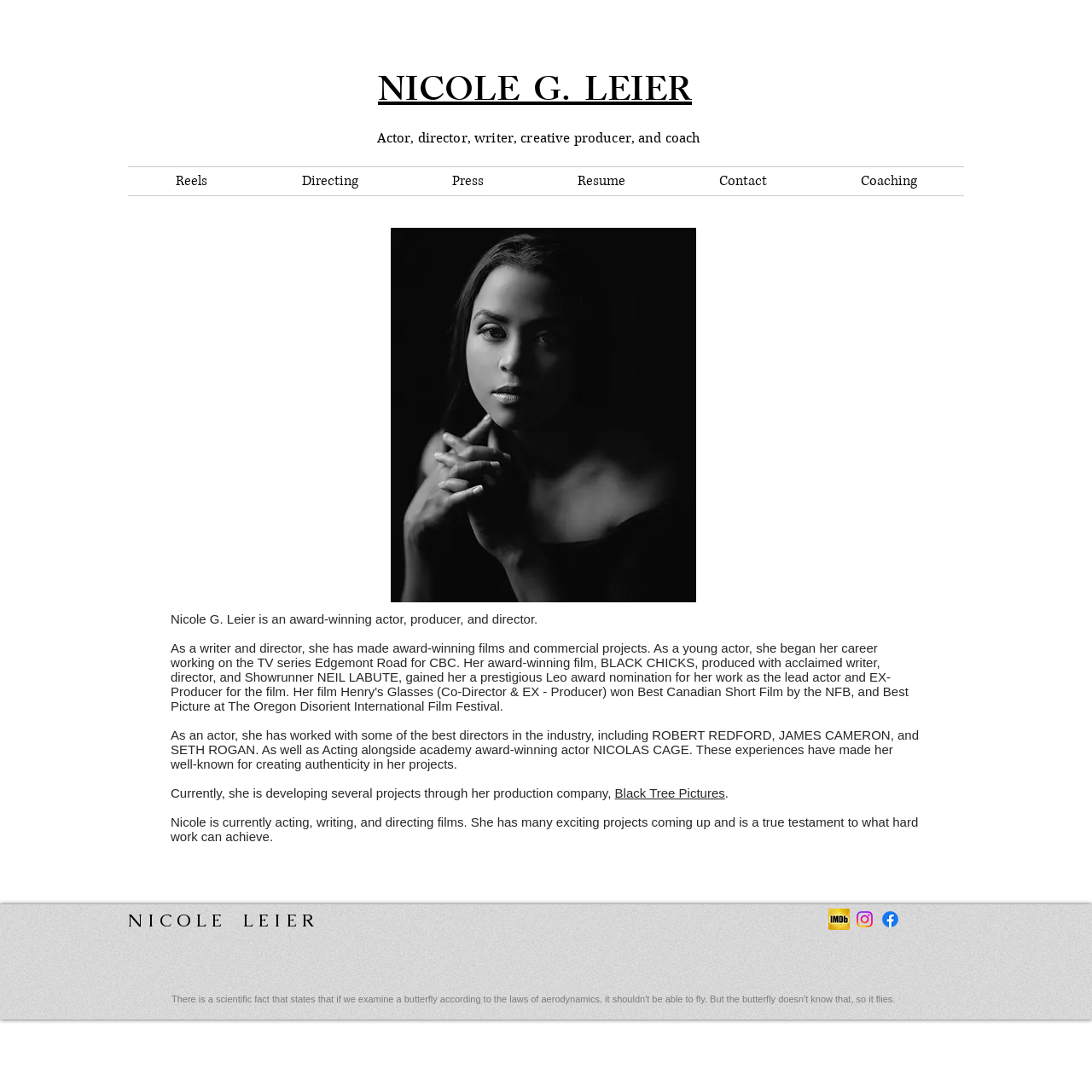Pinpoint the bounding box coordinates of the clickable element to carry out the following instruction: "Click on the 'Reels' link."

[0.117, 0.153, 0.233, 0.179]